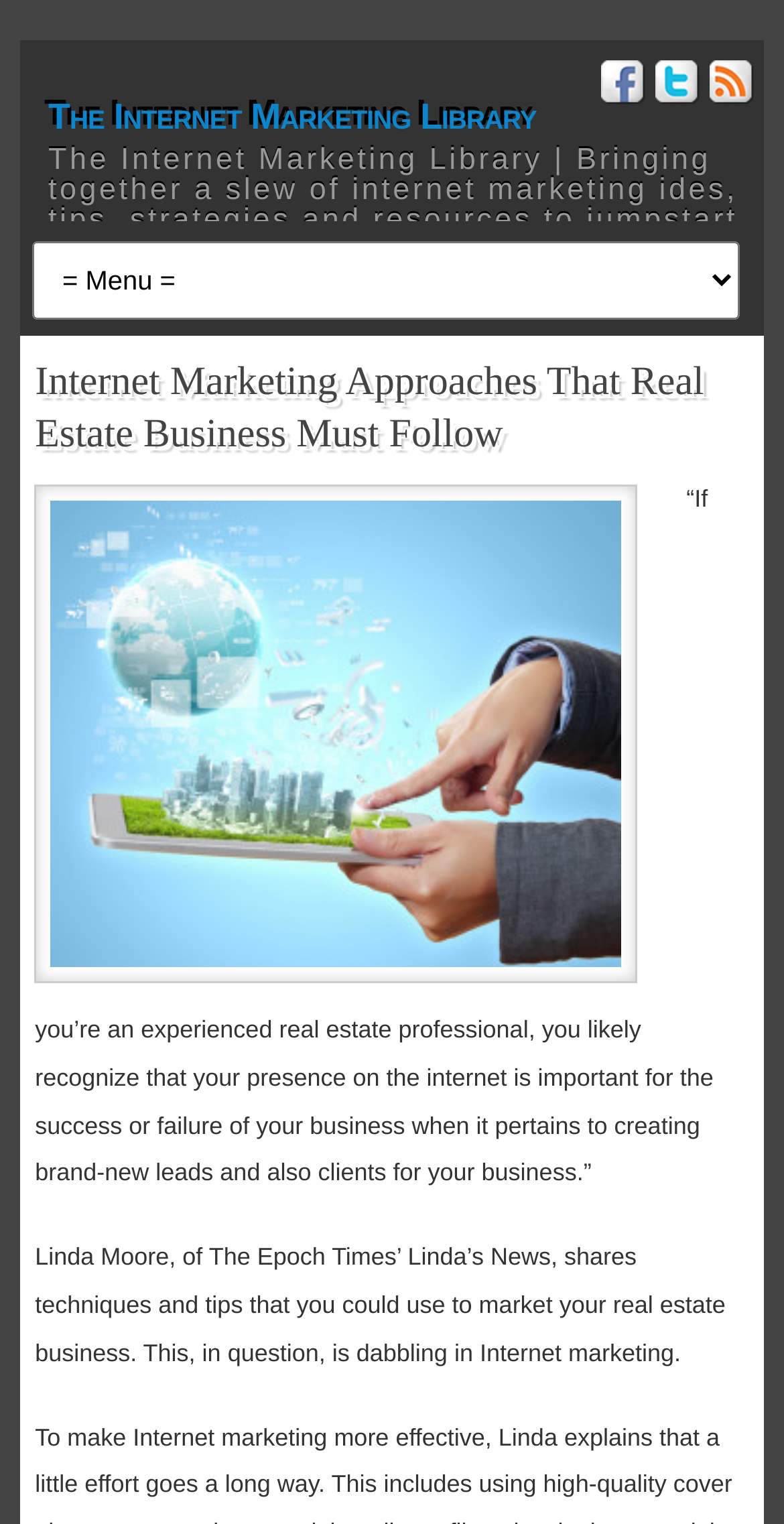Please find the bounding box coordinates in the format (top-left x, top-left y, bottom-right x, bottom-right y) for the given element description. Ensure the coordinates are floating point numbers between 0 and 1. Description: The Internet Marketing Library

[0.062, 0.065, 0.684, 0.088]